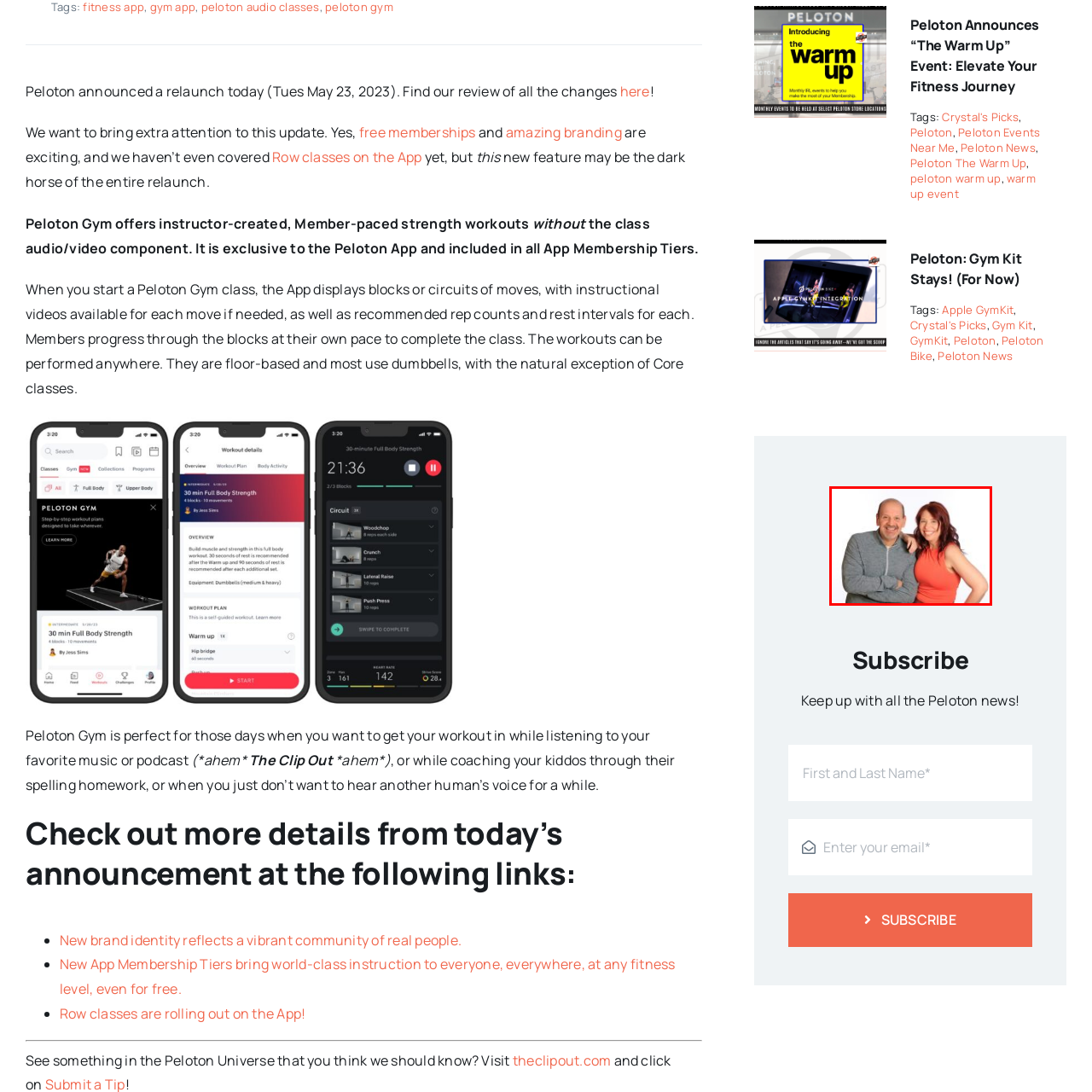How many individuals are in the image?
Study the image within the red bounding box and provide a detailed response to the question.

The caption describes the image as featuring two cheerful individuals posing together, which implies that there are two people in the image.